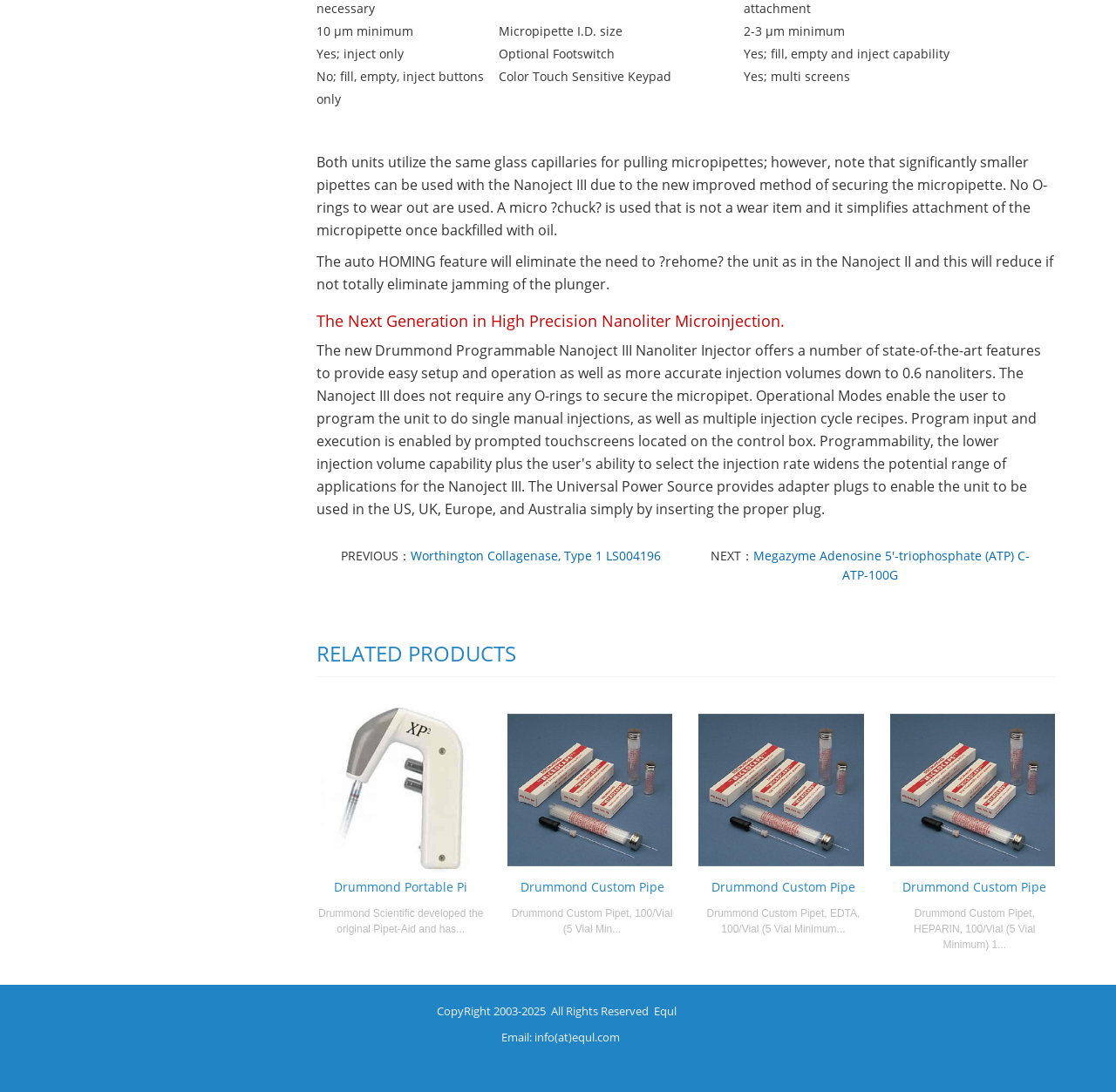What is the material used for pulling micropipettes?
Please use the image to deliver a detailed and complete answer.

The text states that both units utilize the same glass capillaries for pulling micropipettes, indicating that glass capillaries are the material used for this purpose.